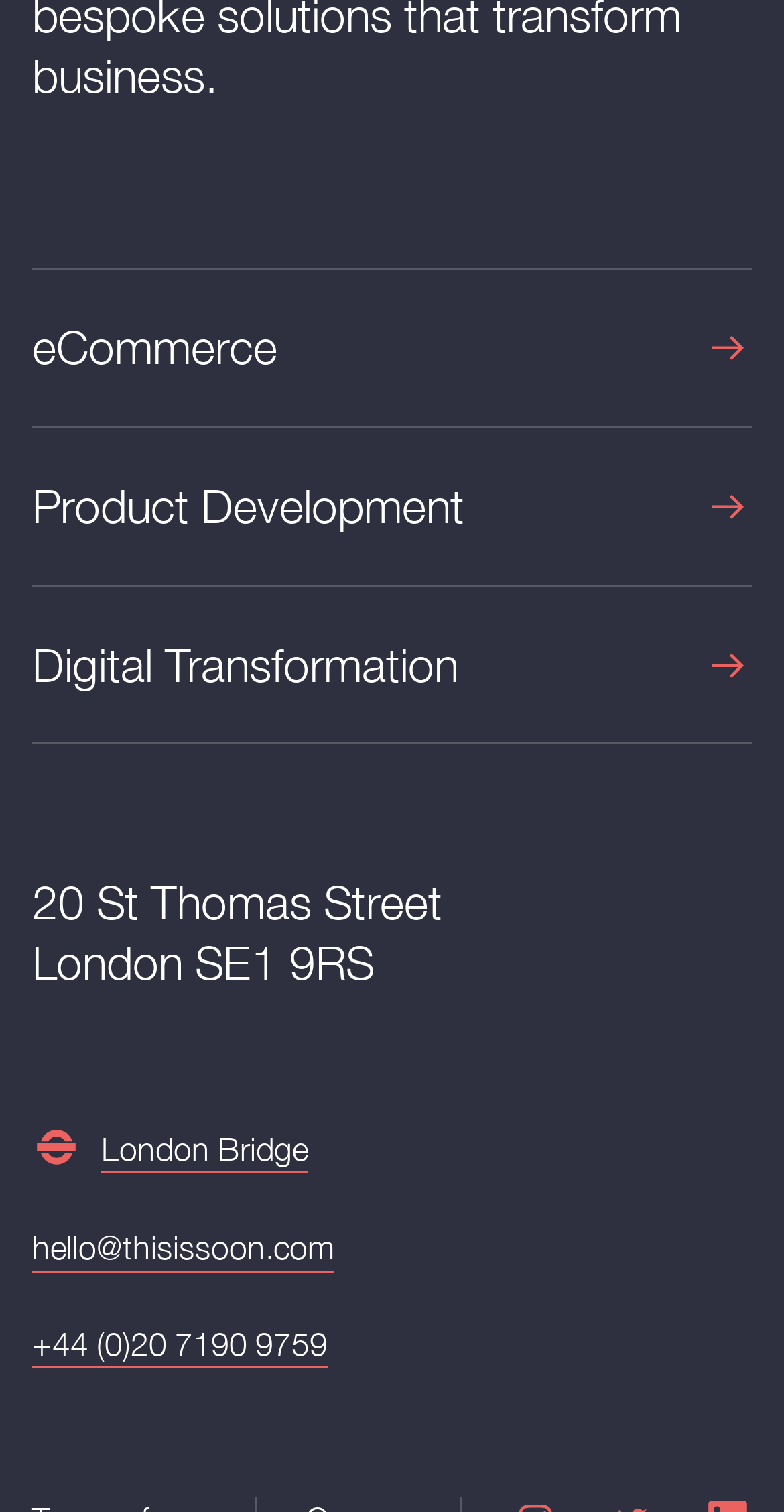Using the description "London Bridge", predict the bounding box of the relevant HTML element.

[0.041, 0.743, 0.393, 0.779]